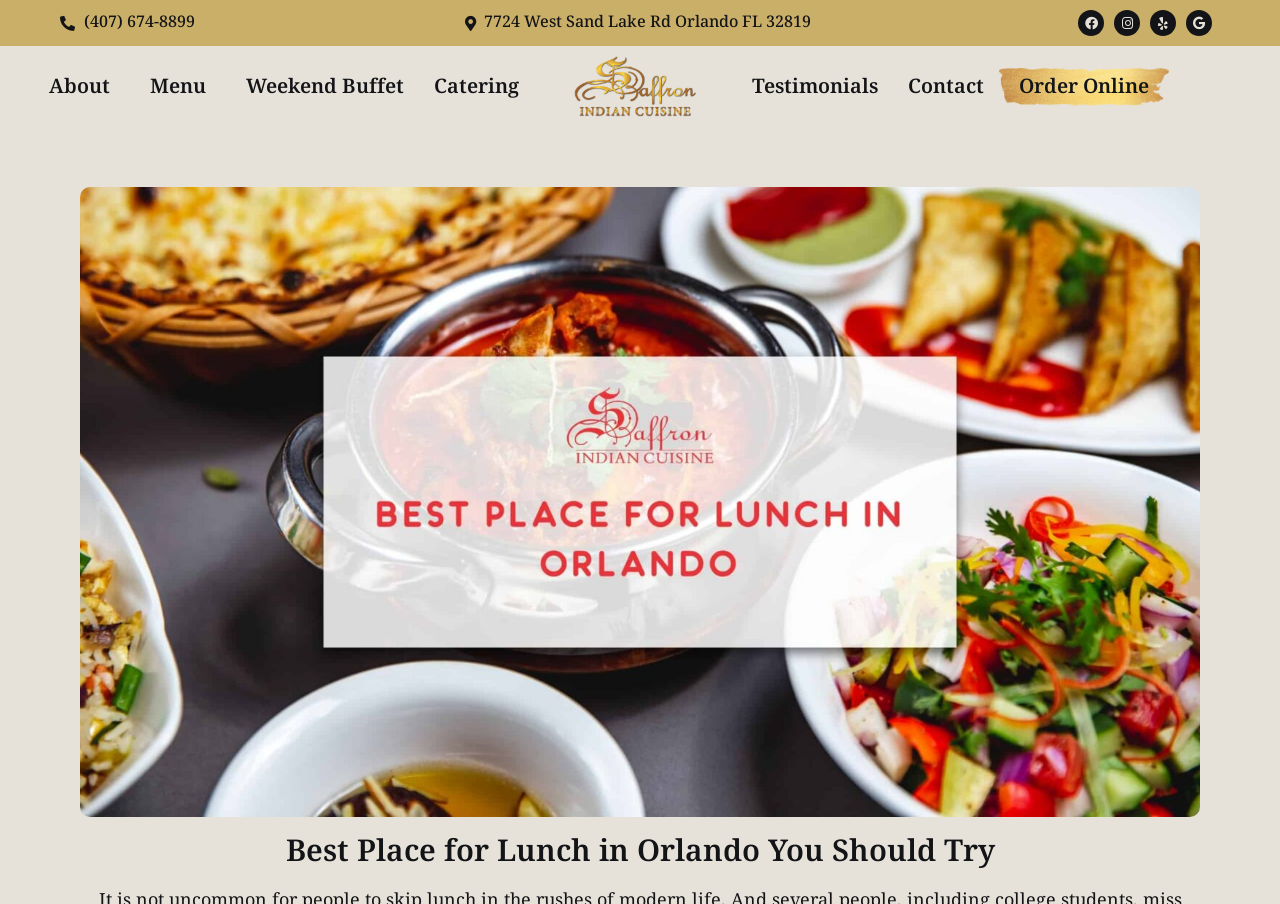What is the name of the section that allows users to order food online?
Refer to the image and offer an in-depth and detailed answer to the question.

I found the section by looking at the heading element with the text 'Order Online' which is located at the bottom of the page.